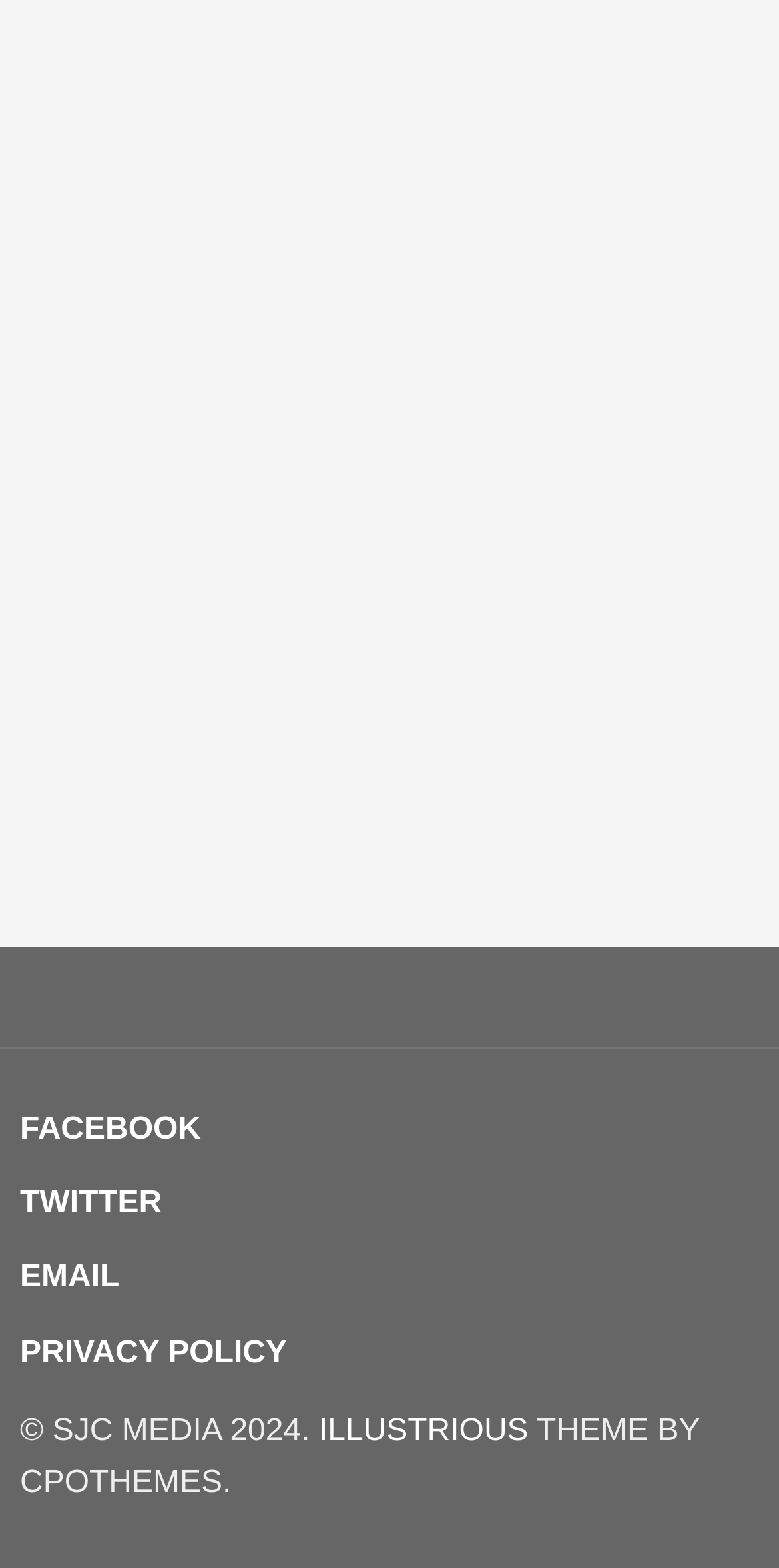What is the copyright year?
Respond to the question with a single word or phrase according to the image.

2024